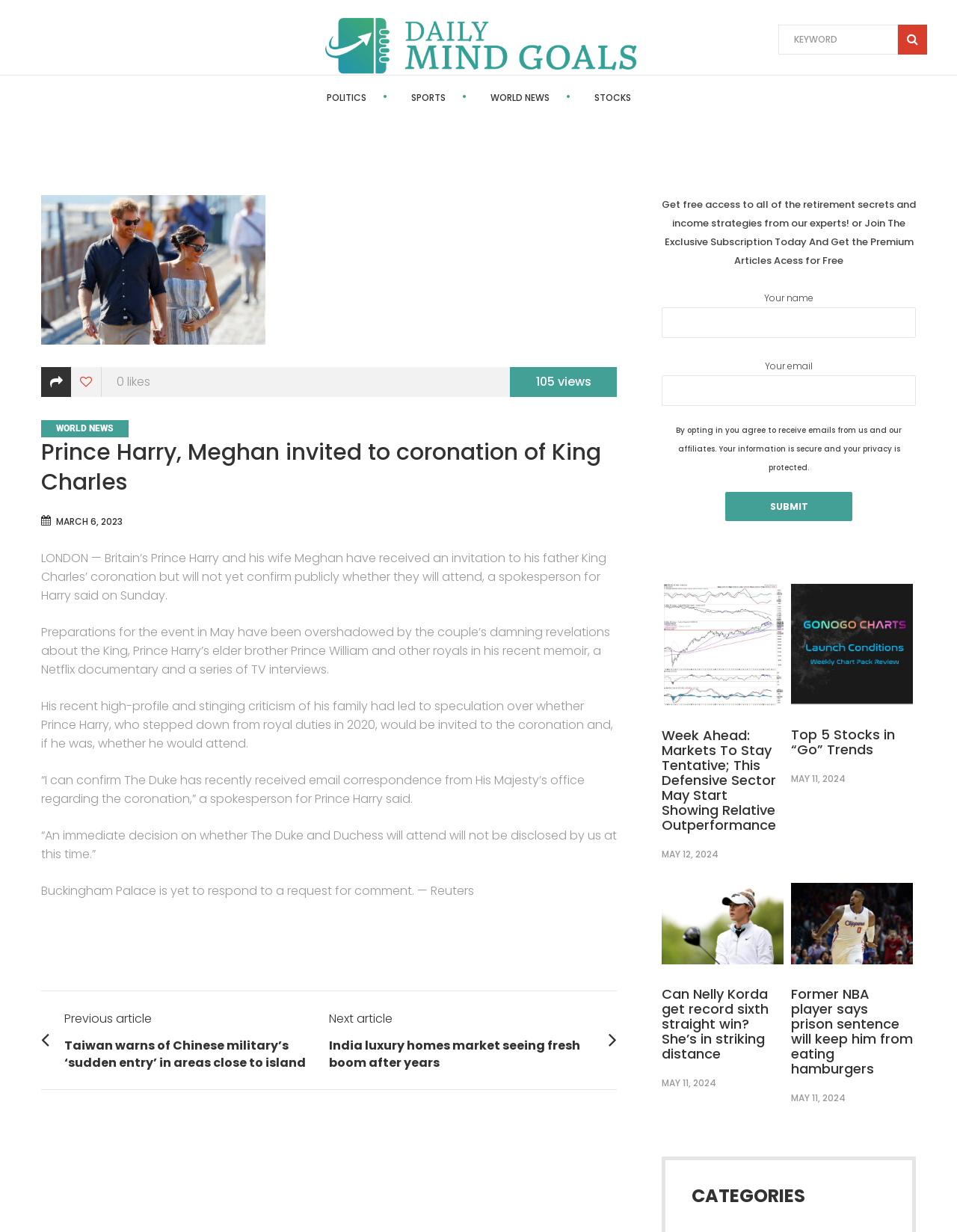What is the name of the prince mentioned in the article?
Using the image, give a concise answer in the form of a single word or short phrase.

Prince Harry